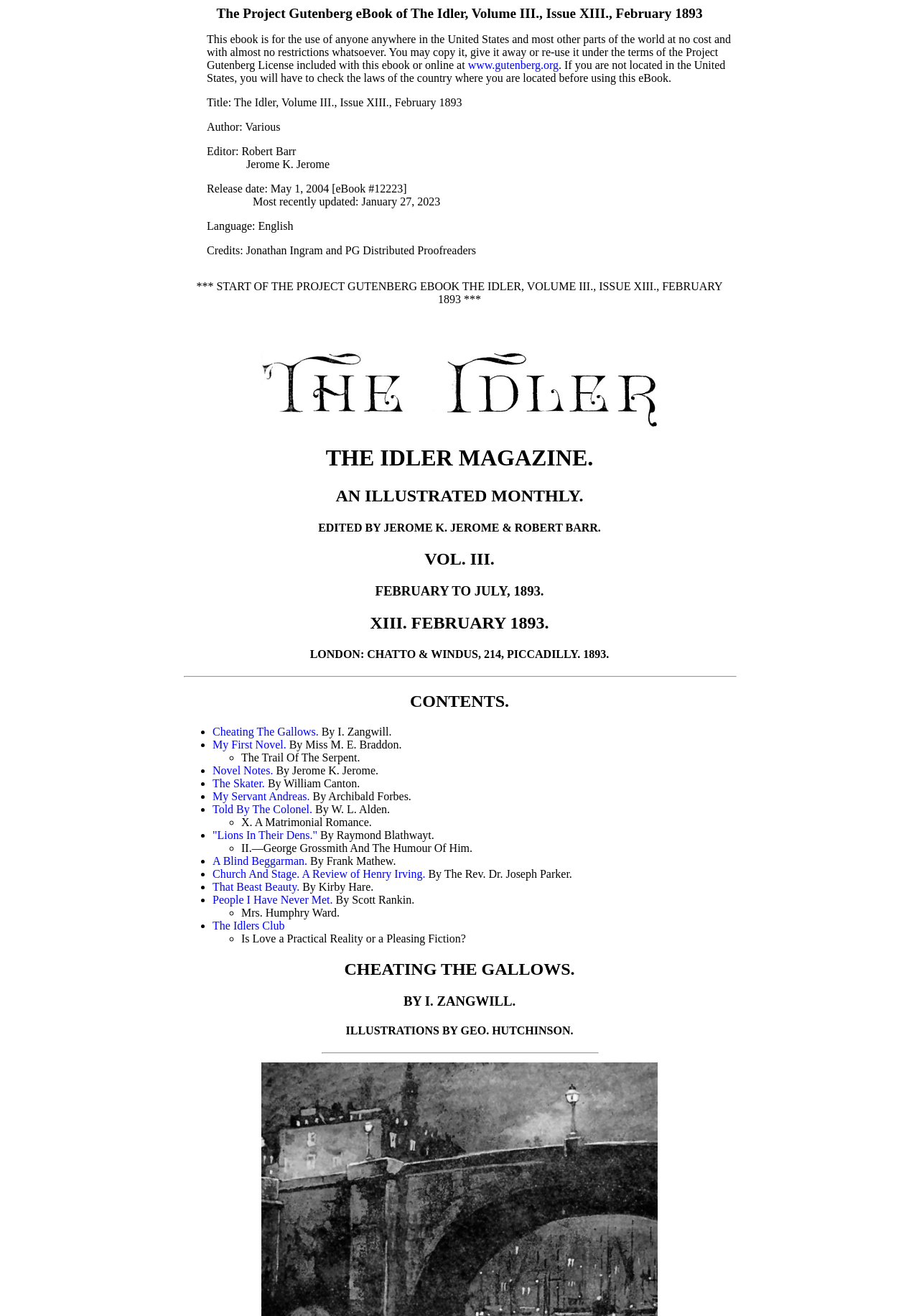Please determine the bounding box of the UI element that matches this description: Told By The Colonel.. The coordinates should be given as (top-left x, top-left y, bottom-right x, bottom-right y), with all values between 0 and 1.

[0.231, 0.61, 0.34, 0.62]